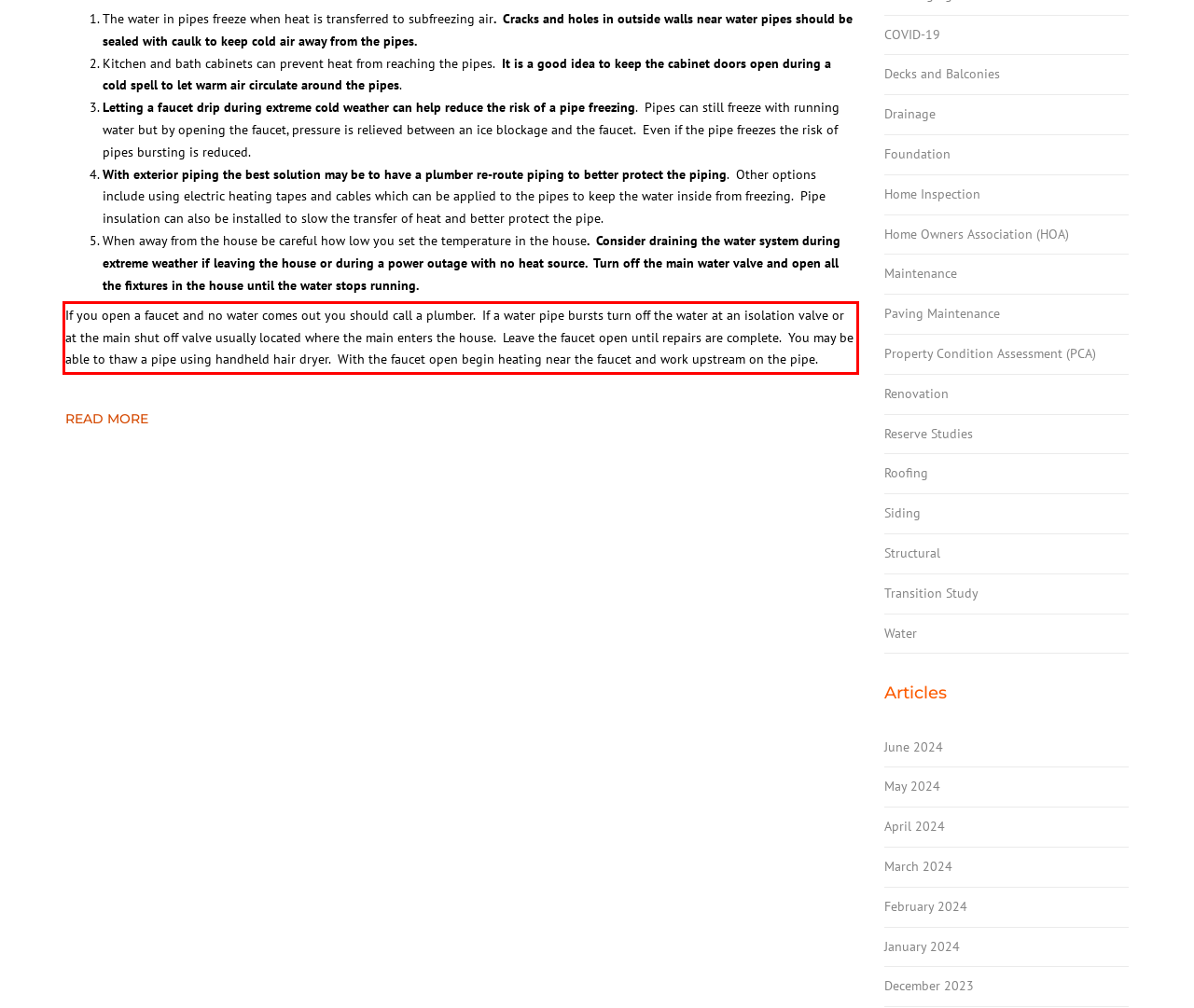Please look at the webpage screenshot and extract the text enclosed by the red bounding box.

If you open a faucet and no water comes out you should call a plumber. If a water pipe bursts turn off the water at an isolation valve or at the main shut off valve usually located where the main enters the house. Leave the faucet open until repairs are complete. You may be able to thaw a pipe using handheld hair dryer. With the faucet open begin heating near the faucet and work upstream on the pipe.